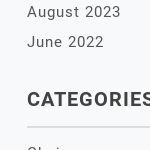Respond to the following query with just one word or a short phrase: 
Are there any links to recent posts on the webpage?

Yes